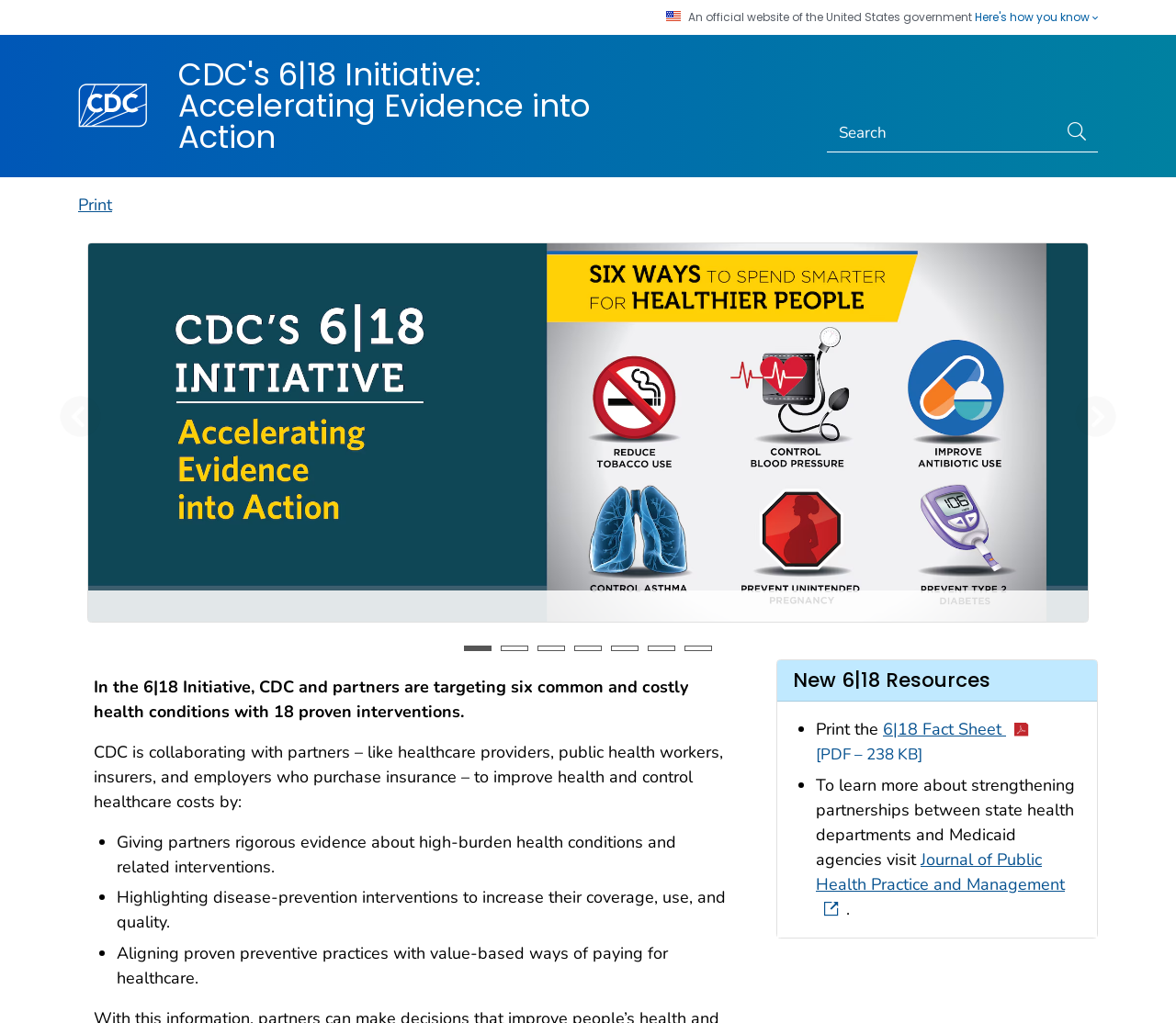Determine the bounding box coordinates of the element's region needed to click to follow the instruction: "Print this page". Provide these coordinates as four float numbers between 0 and 1, formatted as [left, top, right, bottom].

[0.066, 0.188, 0.095, 0.213]